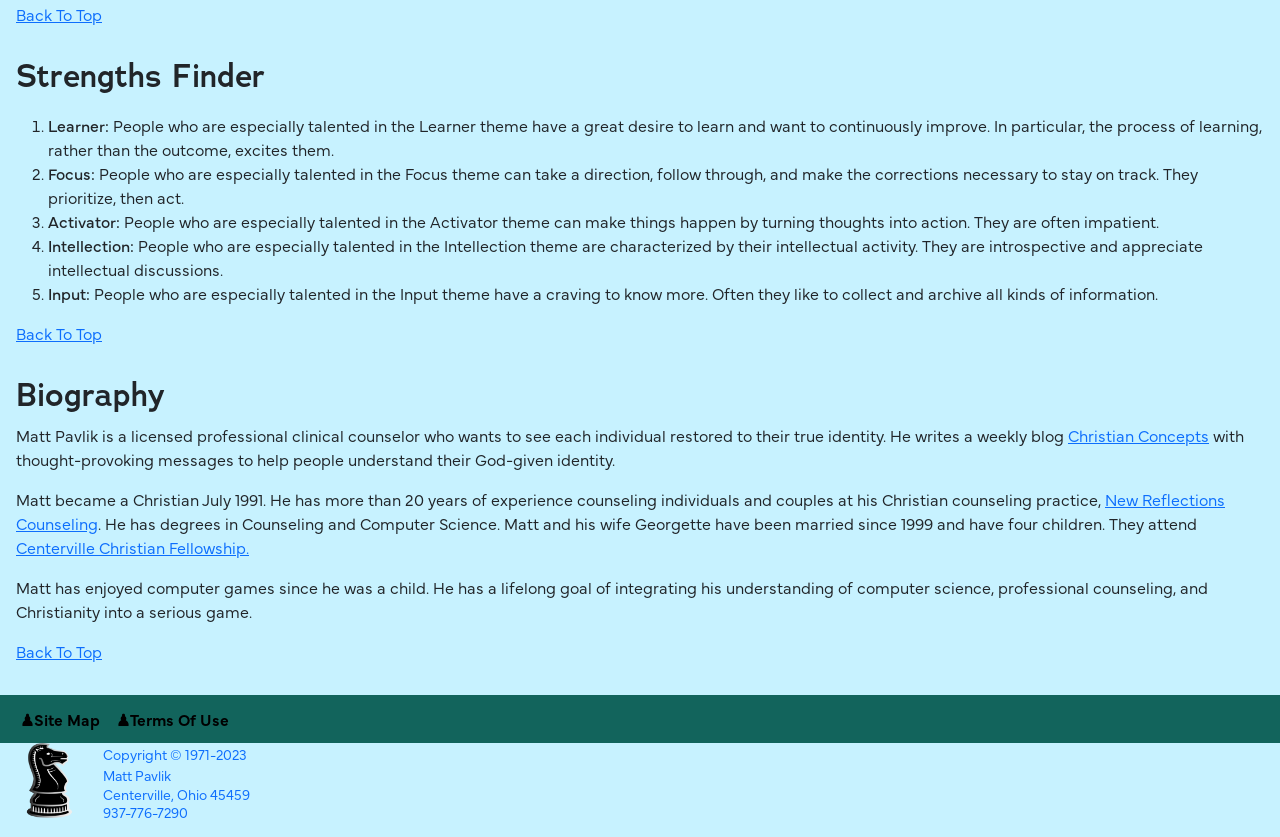Extract the bounding box of the UI element described as: "Christian Concepts".

[0.834, 0.507, 0.945, 0.533]